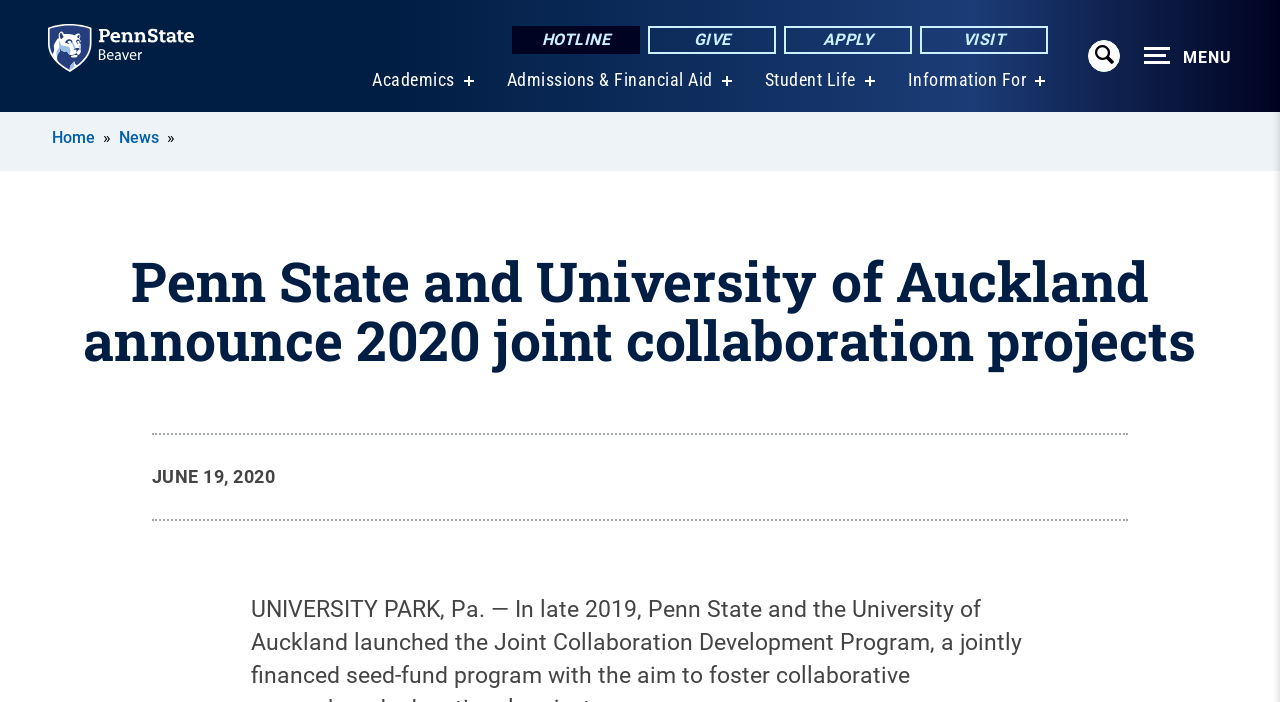Determine the bounding box coordinates of the region I should click to achieve the following instruction: "Go to the 'News' page". Ensure the bounding box coordinates are four float numbers between 0 and 1, i.e., [left, top, right, bottom].

[0.093, 0.182, 0.124, 0.209]